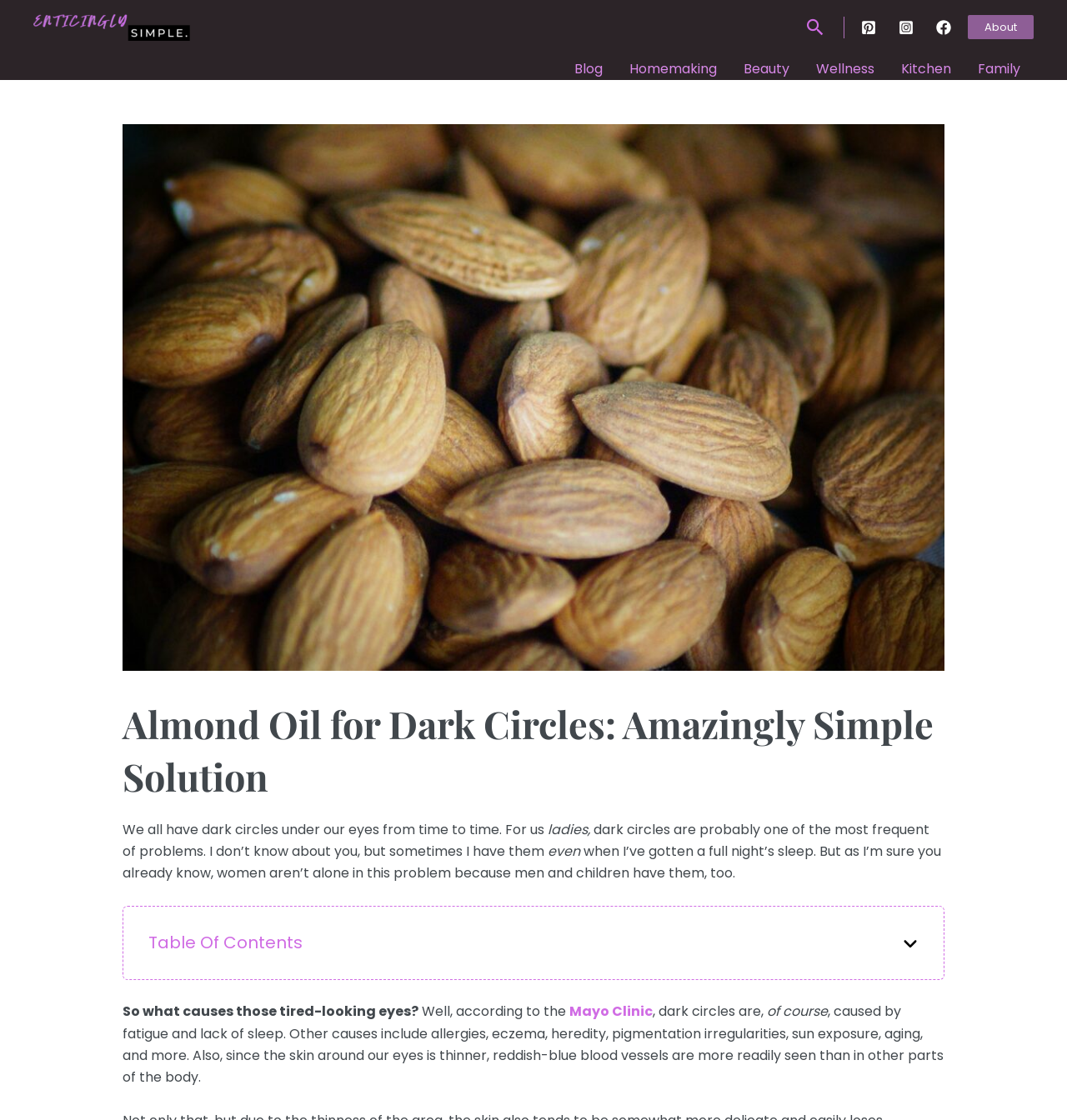Pinpoint the bounding box coordinates of the area that should be clicked to complete the following instruction: "Search for something". The coordinates must be given as four float numbers between 0 and 1, i.e., [left, top, right, bottom].

[0.754, 0.014, 0.775, 0.034]